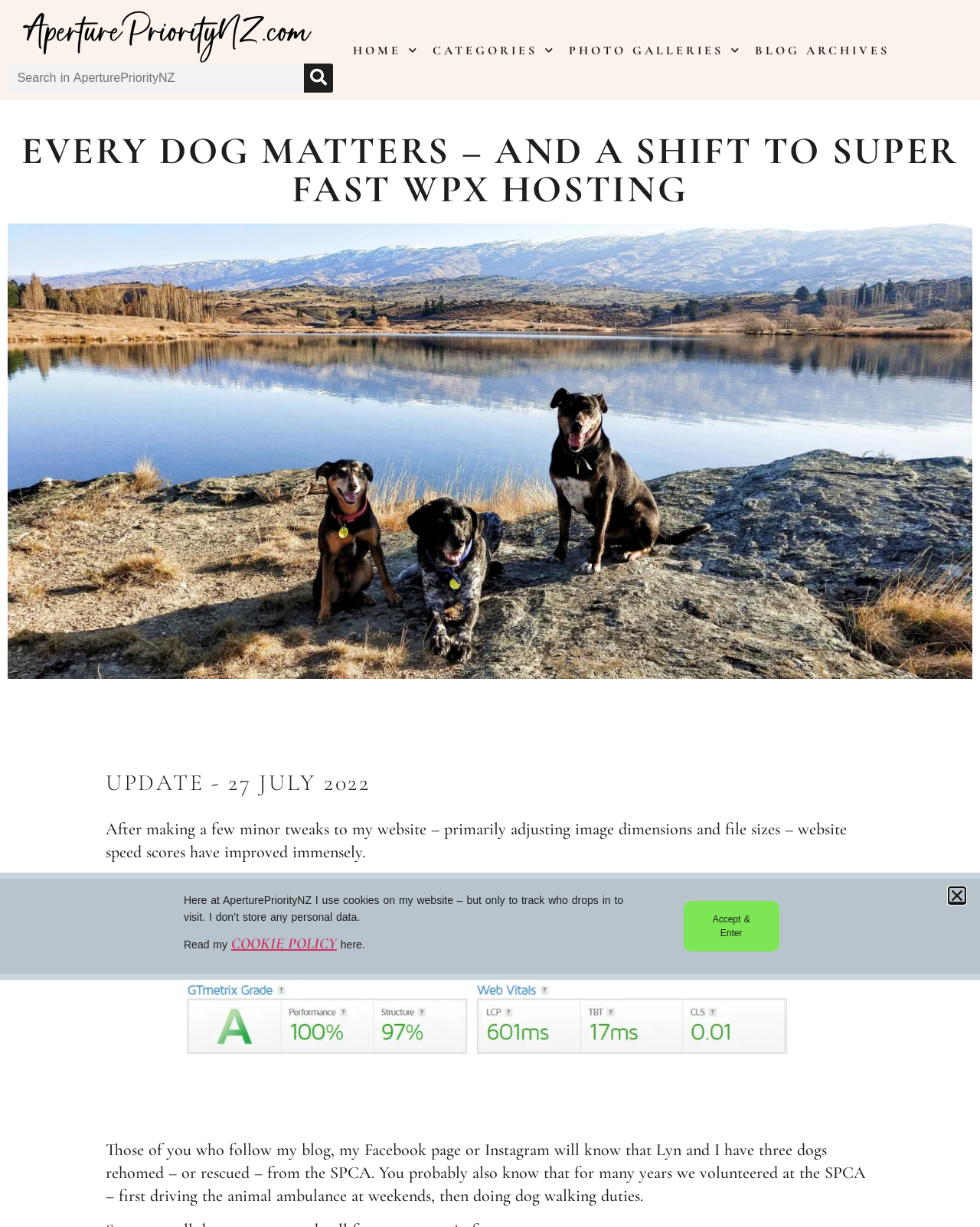Provide a comprehensive caption for the webpage.

The webpage is about Every Dog Matters, a dog sanctuary in Bulgaria, Eastern Europe. At the top left corner, there is a logo of dotcom, accompanied by a search bar with a search button. Below the search bar, there are four navigation links: HOME, CATEGORIES, PHOTO GALLERIES, and BLOG ARCHIVES.

The main content of the webpage is divided into two sections. The first section has a heading "EVERY DOG MATTERS – AND A SHIFT TO SUPER FAST WPX HOSTING" and features an image of three rescue dogs. Below the image, there is an update section with a heading "UPDATE - 27 JULY 2022" and three paragraphs of text discussing the improvement of website speed scores.

The second section has a heading, but it is empty. Below this heading, there is a paragraph of text about the author's experience with rehoming dogs from the SPCA and volunteering at the organization.

At the bottom of the webpage, there is a section with a button "Close" and a notice about the use of cookies on the website. The notice includes a link to the COOKIE POLICY and a button "Accept & Enter".